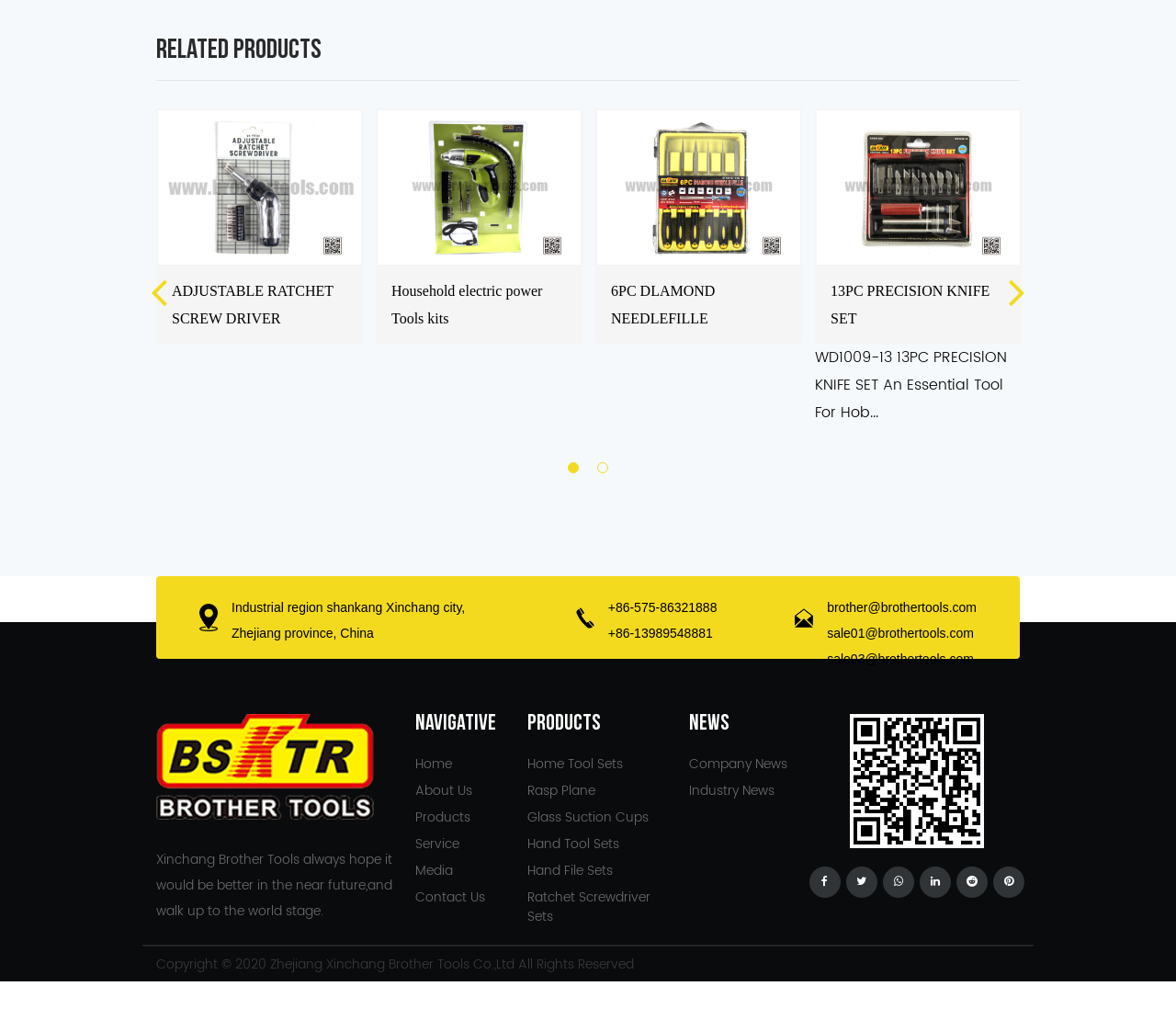Please identify the bounding box coordinates of the area I need to click to accomplish the following instruction: "Click the 'Previous' button".

[0.127, 0.277, 0.143, 0.295]